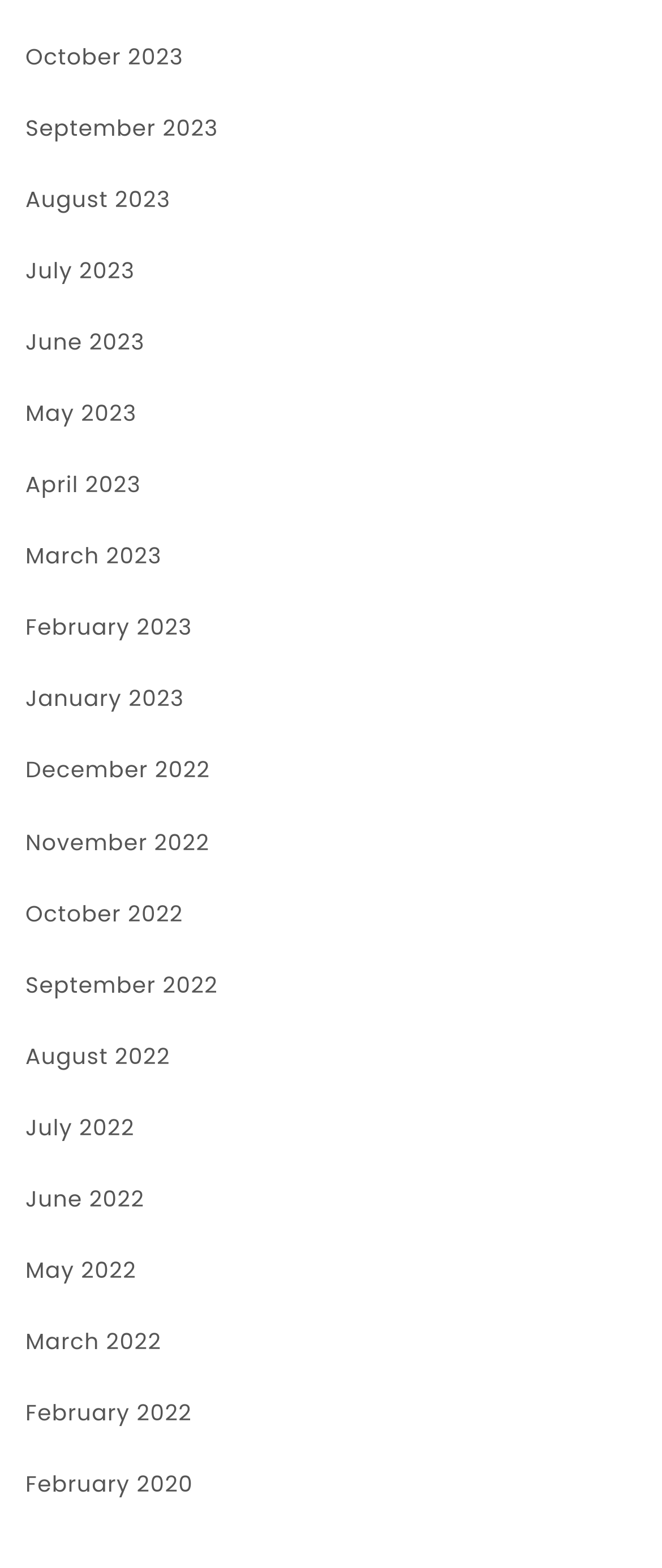Show the bounding box coordinates for the element that needs to be clicked to execute the following instruction: "View June 2023". Provide the coordinates in the form of four float numbers between 0 and 1, i.e., [left, top, right, bottom].

[0.038, 0.23, 0.219, 0.254]